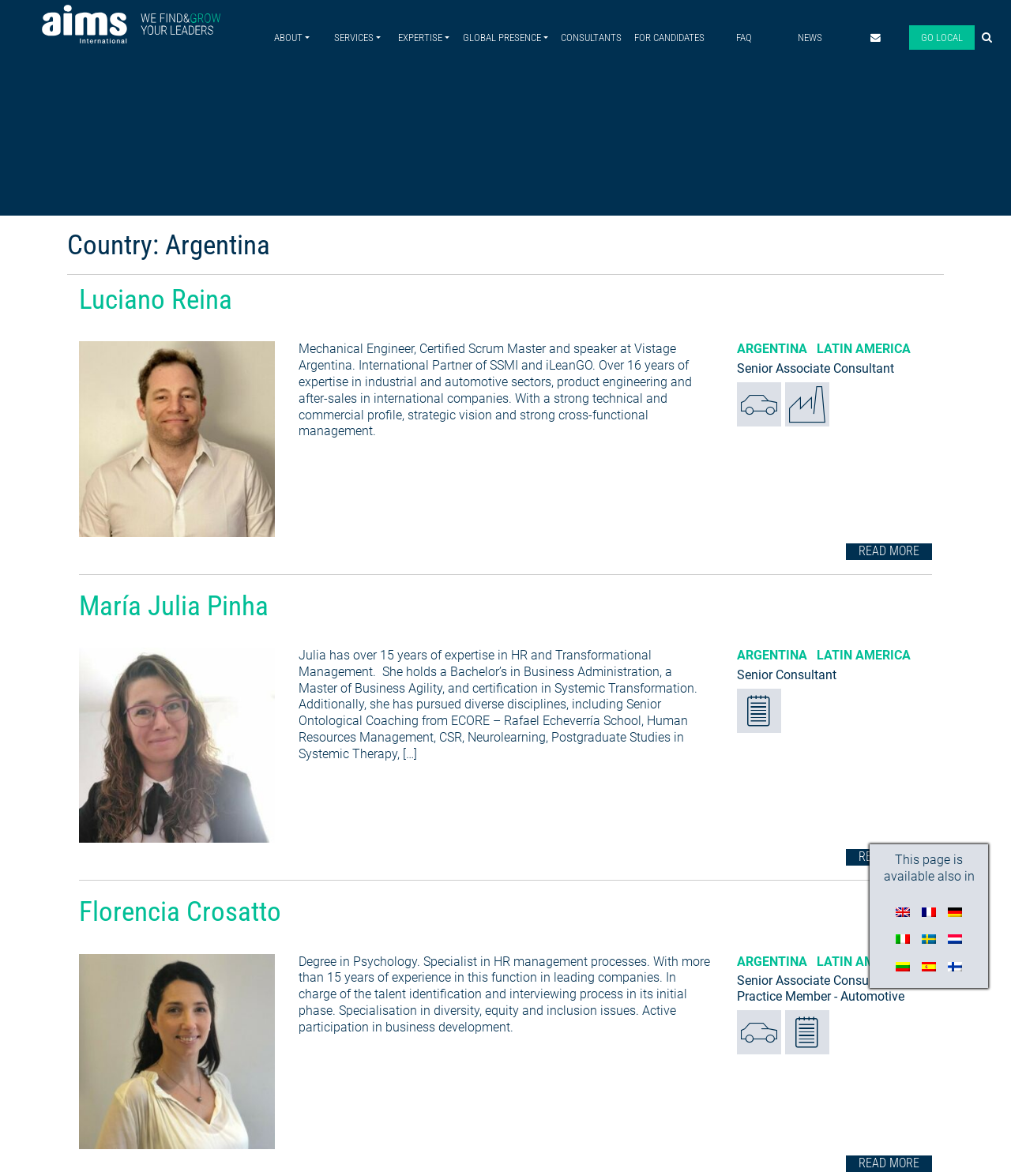Please determine the bounding box coordinates of the section I need to click to accomplish this instruction: "View news".

[0.768, 0.021, 0.834, 0.042]